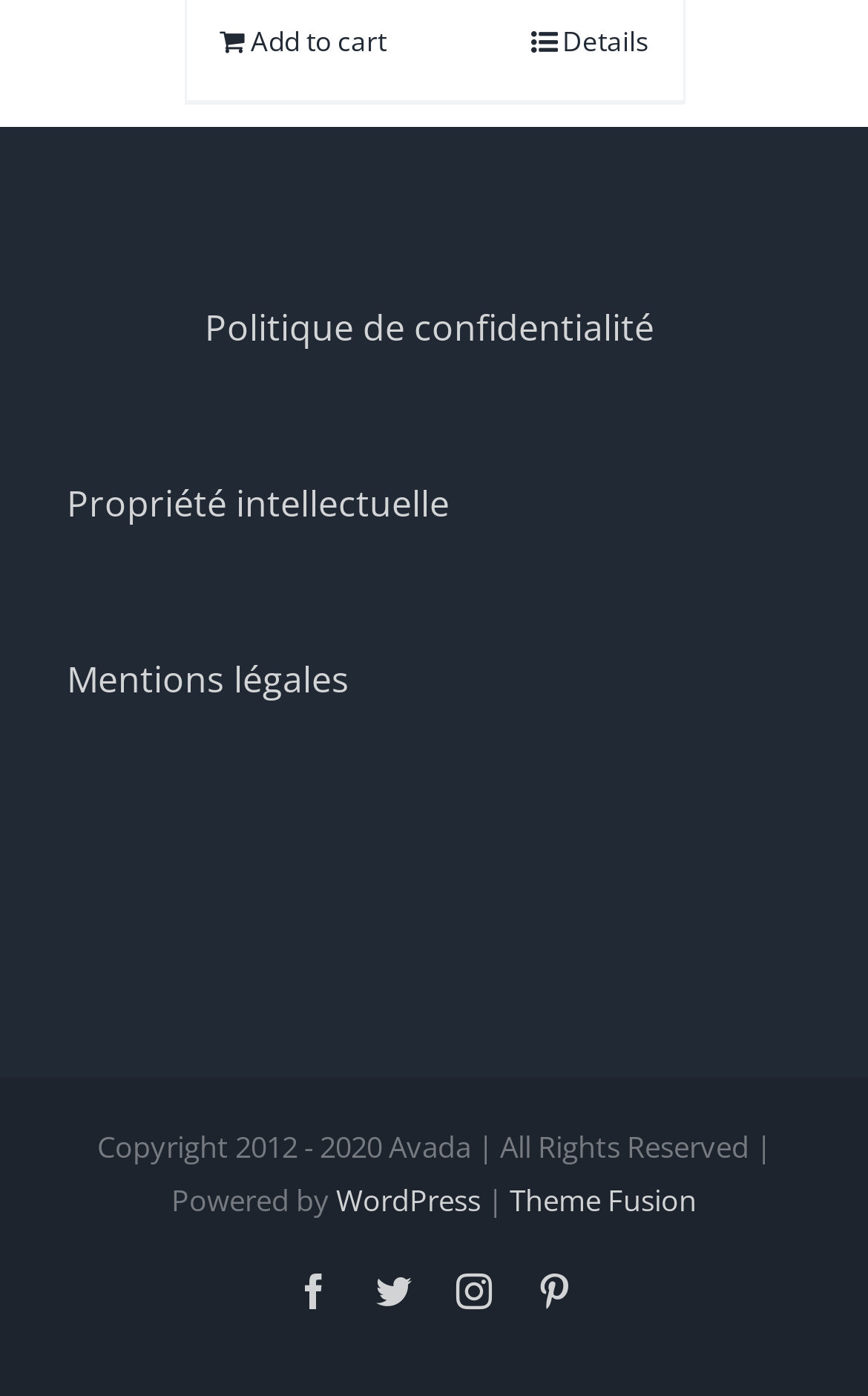Please use the details from the image to answer the following question comprehensively:
How many social media links are present?

There are four social media links present, namely Facebook, Twitter, Instagram, and Pinterest, which are identified by their respective icons and text.